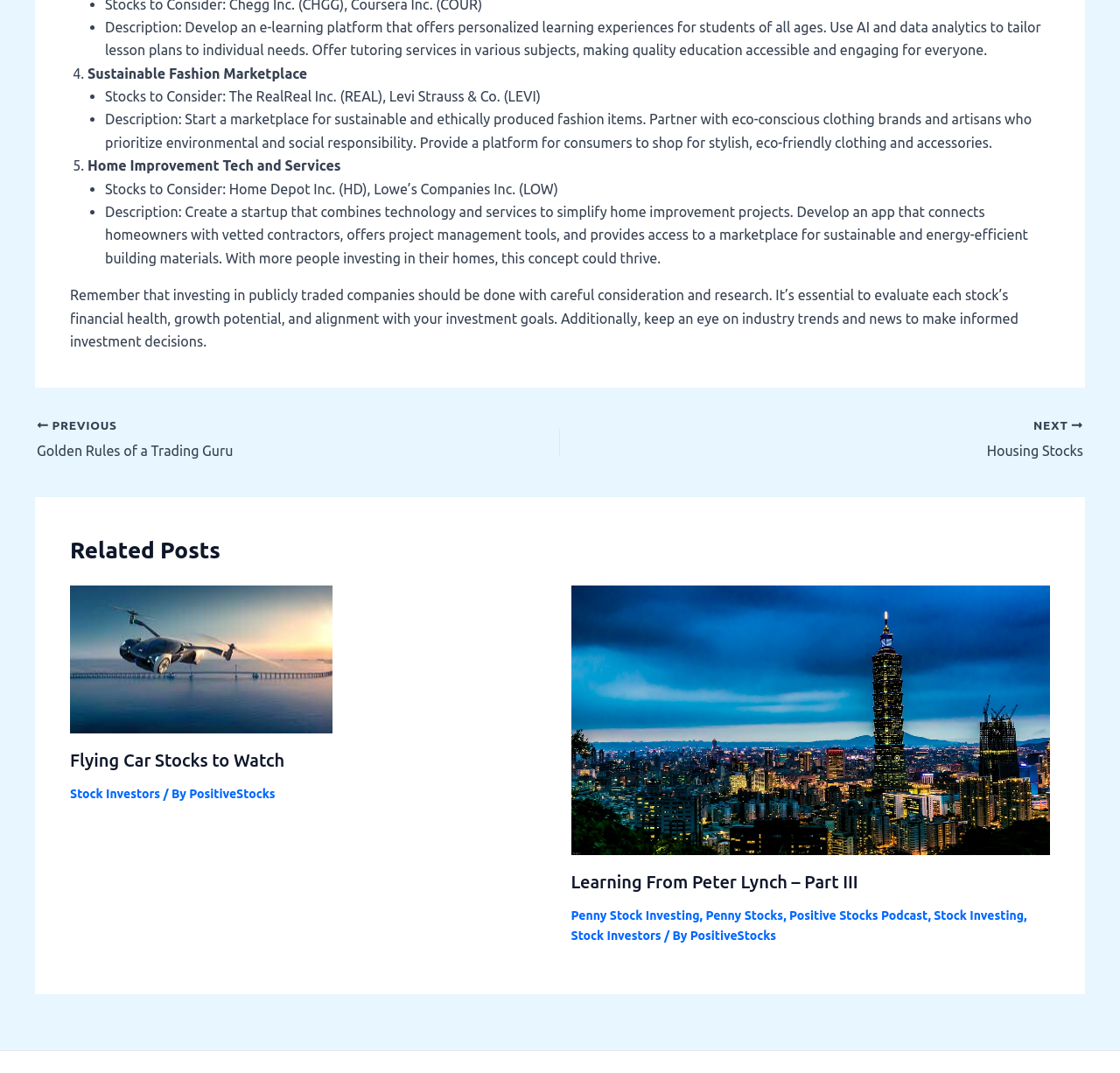Bounding box coordinates are specified in the format (top-left x, top-left y, bottom-right x, bottom-right y). All values are floating point numbers bounded between 0 and 1. Please provide the bounding box coordinate of the region this sentence describes: Positive Stocks Podcast

[0.705, 0.847, 0.828, 0.86]